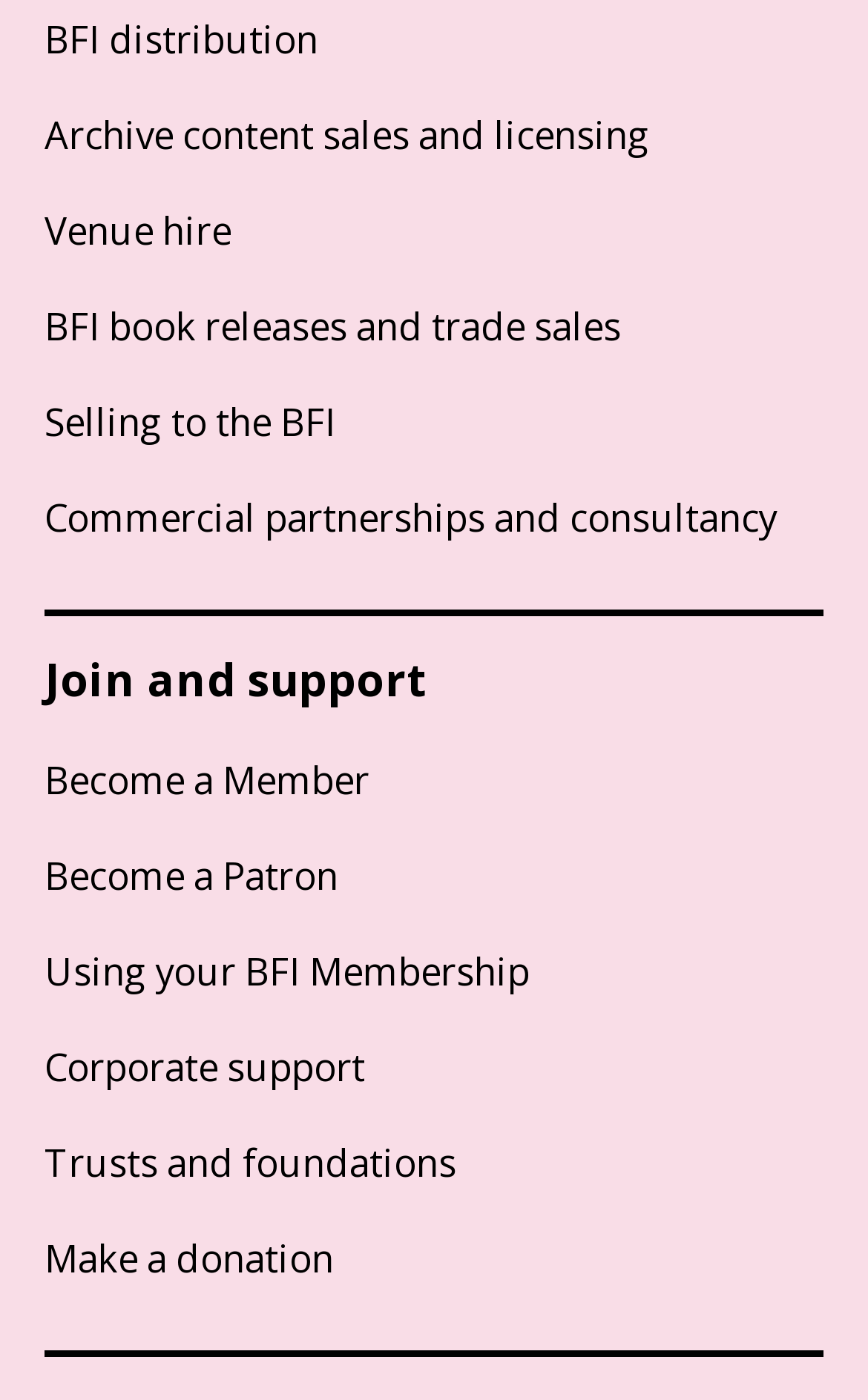Identify the bounding box coordinates for the element that needs to be clicked to fulfill this instruction: "Click on BFI distribution". Provide the coordinates in the format of four float numbers between 0 and 1: [left, top, right, bottom].

[0.051, 0.009, 0.367, 0.046]